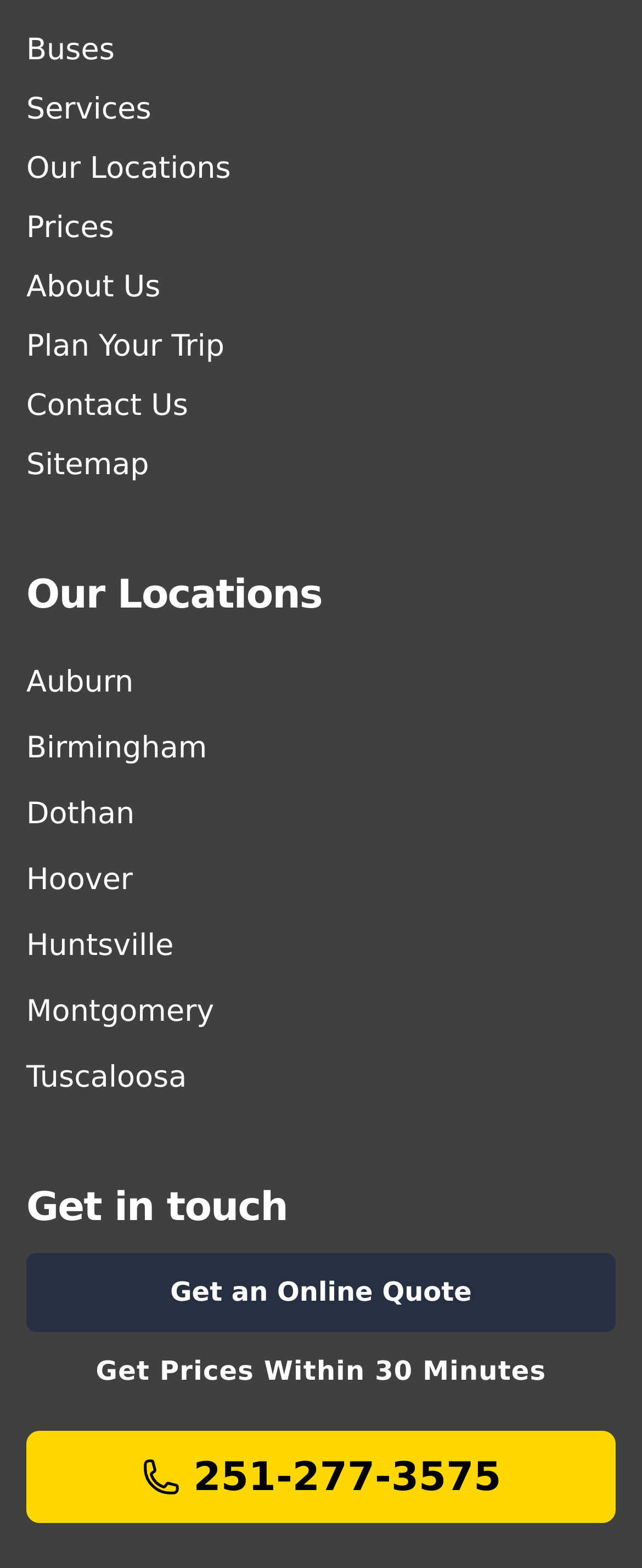Determine the bounding box coordinates for the region that must be clicked to execute the following instruction: "Get an online quote".

[0.265, 0.814, 0.735, 0.834]